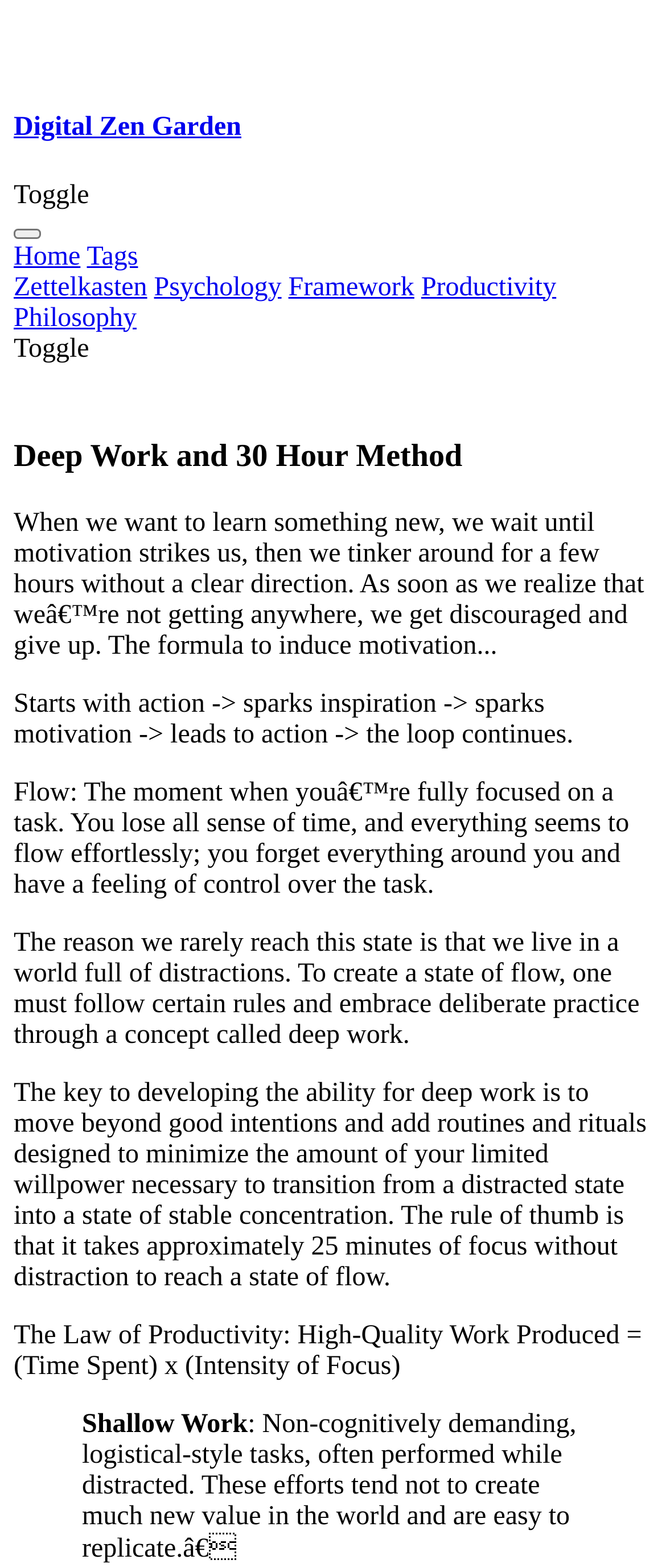Given the description "Zettelkasten", provide the bounding box coordinates of the corresponding UI element.

[0.021, 0.174, 0.221, 0.192]